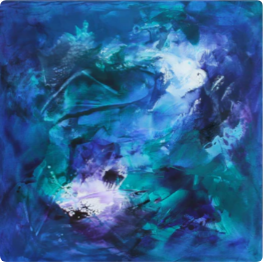Look at the image and give a detailed response to the following question: What is the price of the painting?

The price of the painting is mentioned in the caption as £1,250.00 GBP, which is the amount that a buyer would need to pay to purchase this artwork.